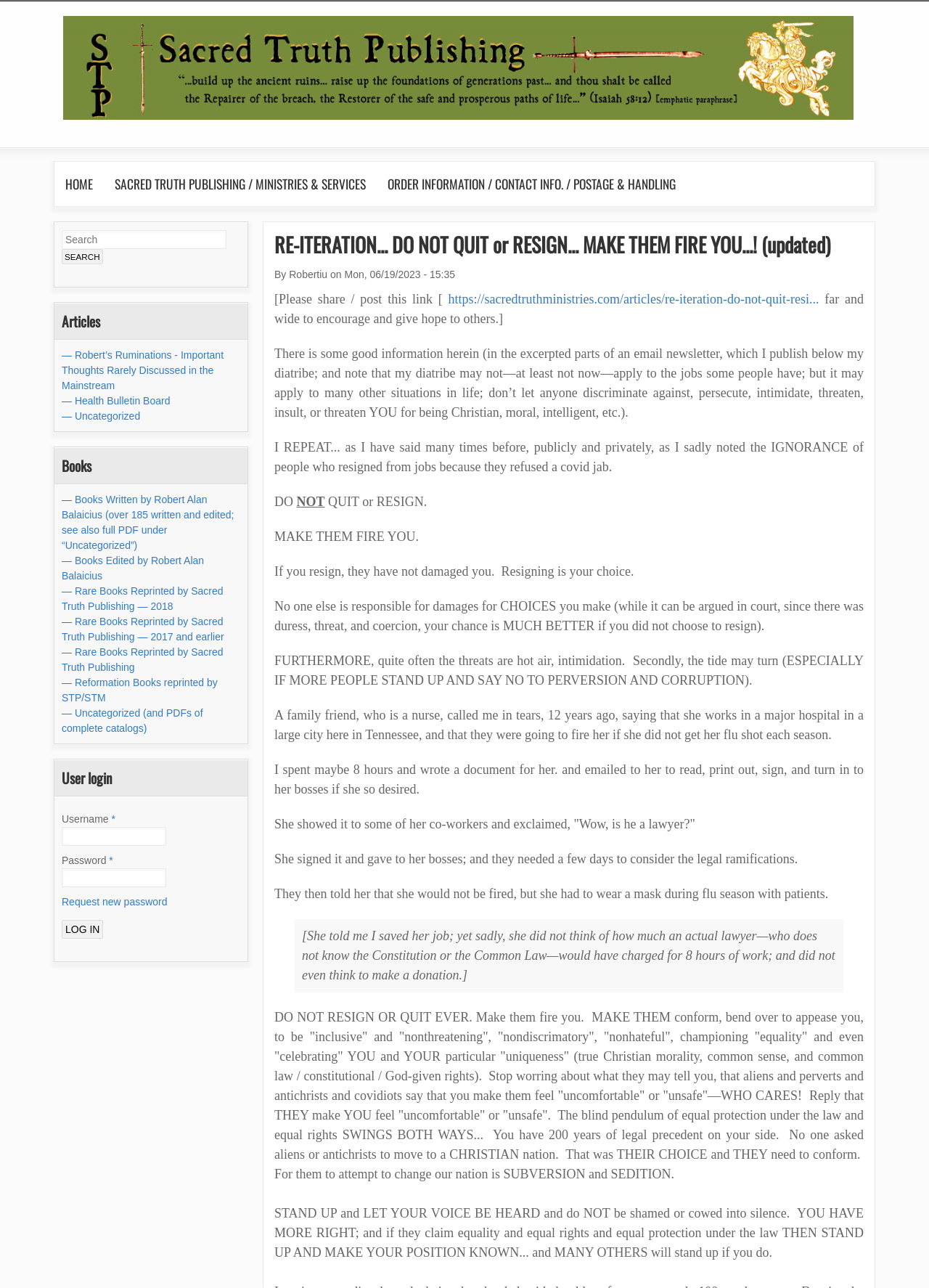Please provide a one-word or short phrase answer to the question:
How many links are there in the main menu?

3